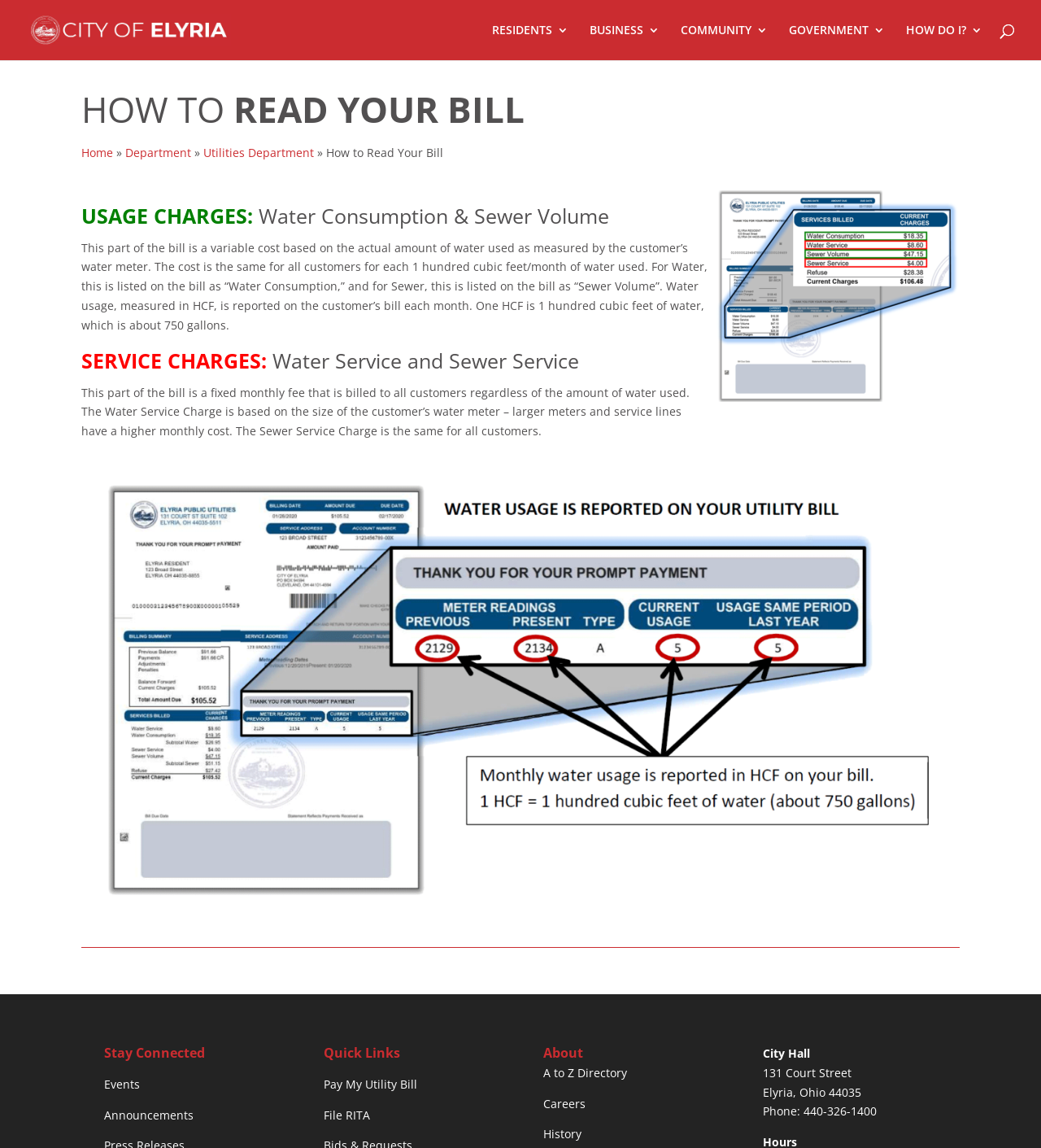Identify the bounding box coordinates of the section to be clicked to complete the task described by the following instruction: "Pay My Utility Bill". The coordinates should be four float numbers between 0 and 1, formatted as [left, top, right, bottom].

[0.311, 0.938, 0.401, 0.951]